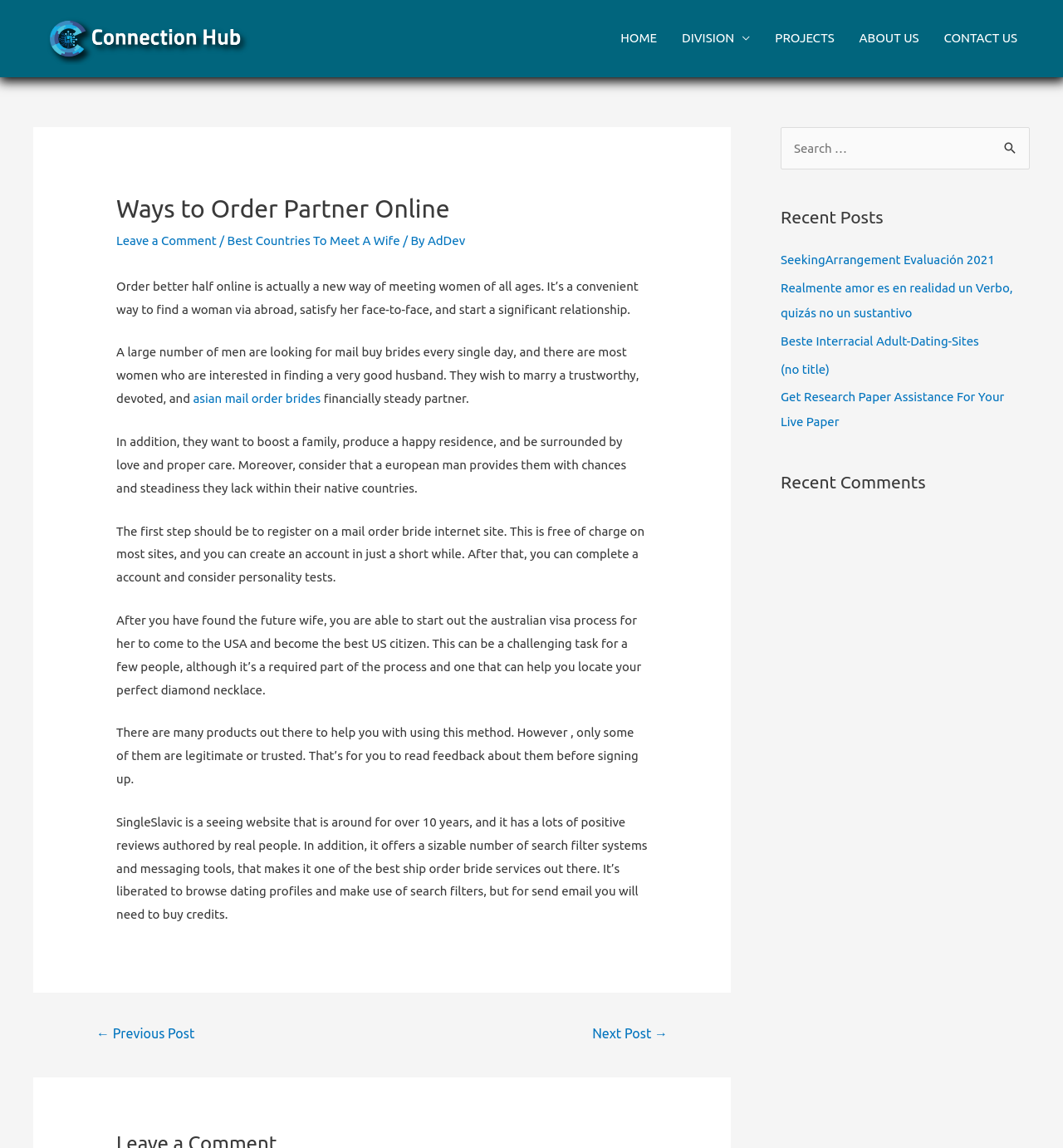Locate the bounding box of the user interface element based on this description: "Leave a Comment".

[0.109, 0.203, 0.204, 0.216]